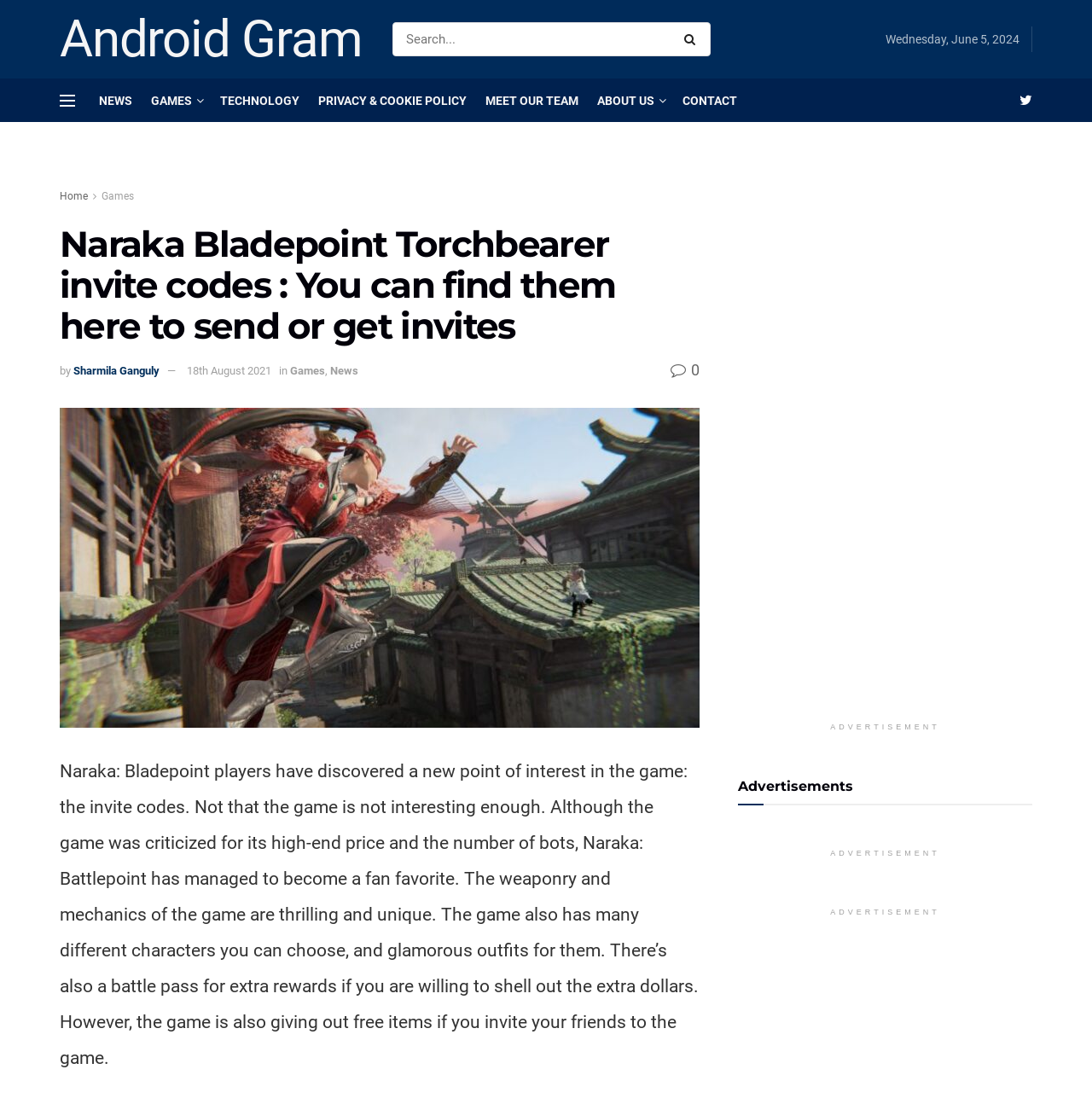Use a single word or phrase to answer the question: What is the name of the game discussed in the article?

Naraka: Bladepoint